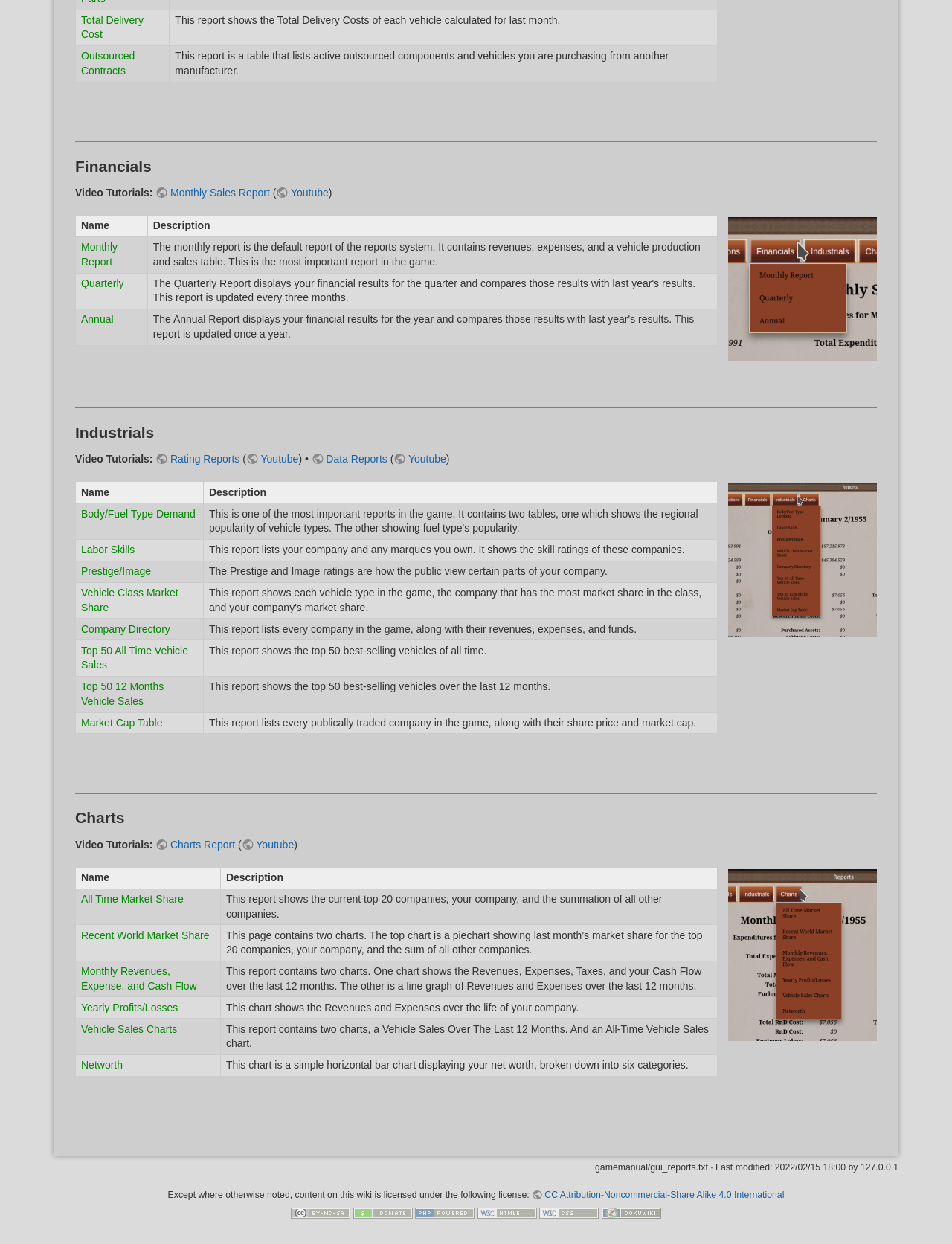Provide the bounding box coordinates for the area that should be clicked to complete the instruction: "Click on Total Delivery Cost".

[0.085, 0.011, 0.151, 0.033]